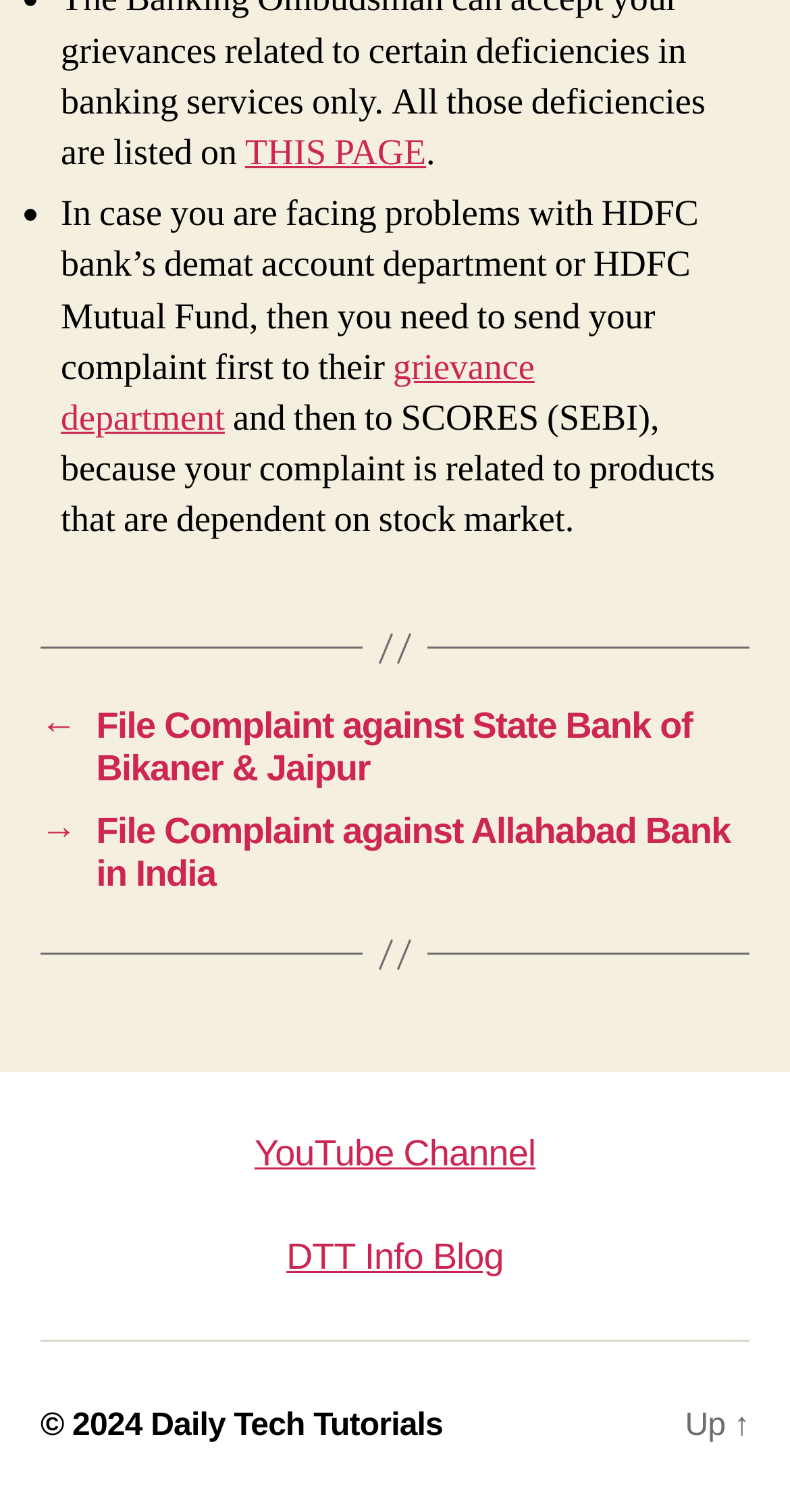Please predict the bounding box coordinates (top-left x, top-left y, bottom-right x, bottom-right y) for the UI element in the screenshot that fits the description: grievance department

[0.077, 0.227, 0.677, 0.292]